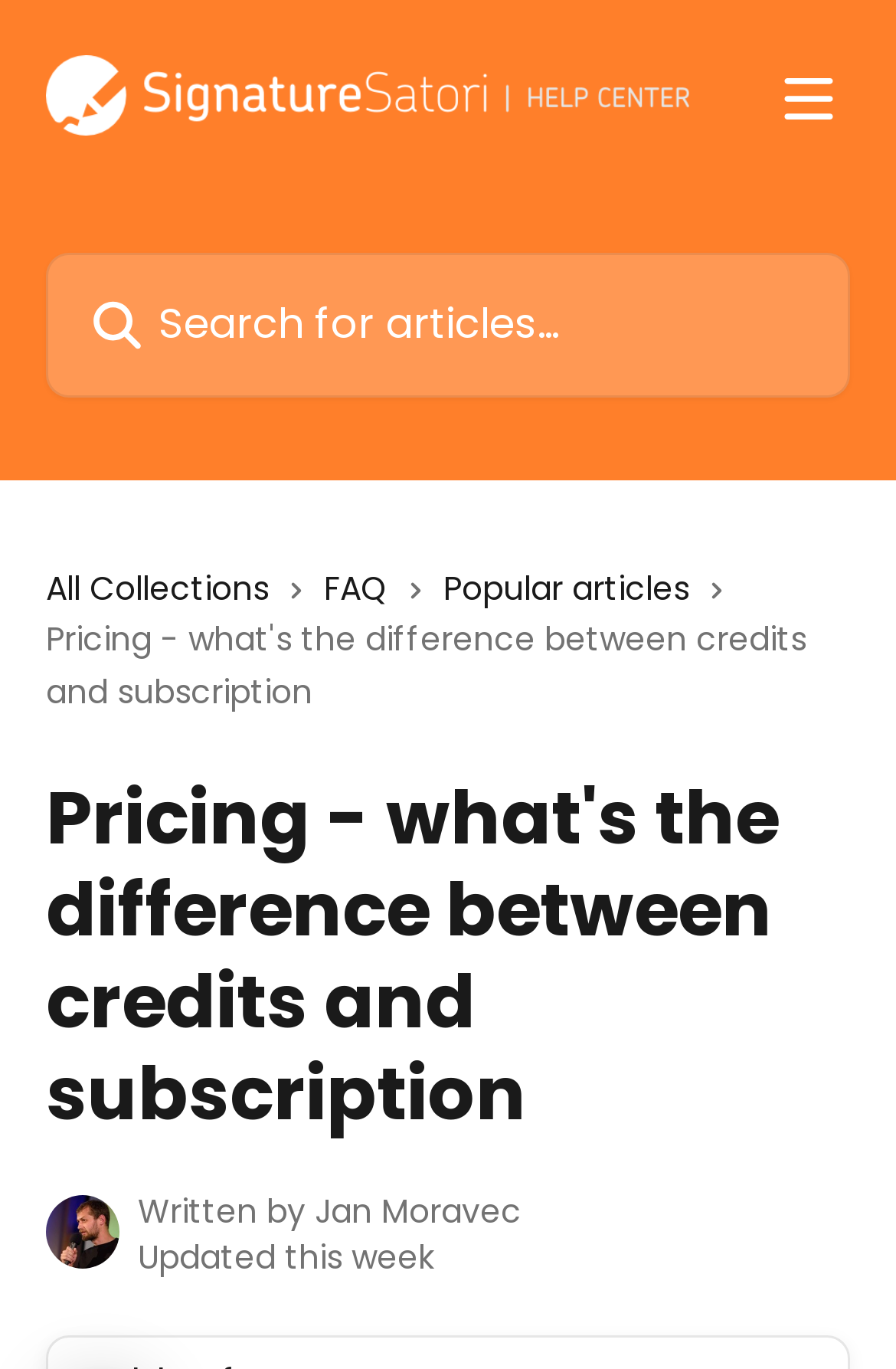What is the author of the article?
Respond to the question with a well-detailed and thorough answer.

The article contains an image with the description 'Jan Moravec avatar', which suggests that Jan Moravec is the author of the article. This is further supported by the text 'Written by' next to the image.